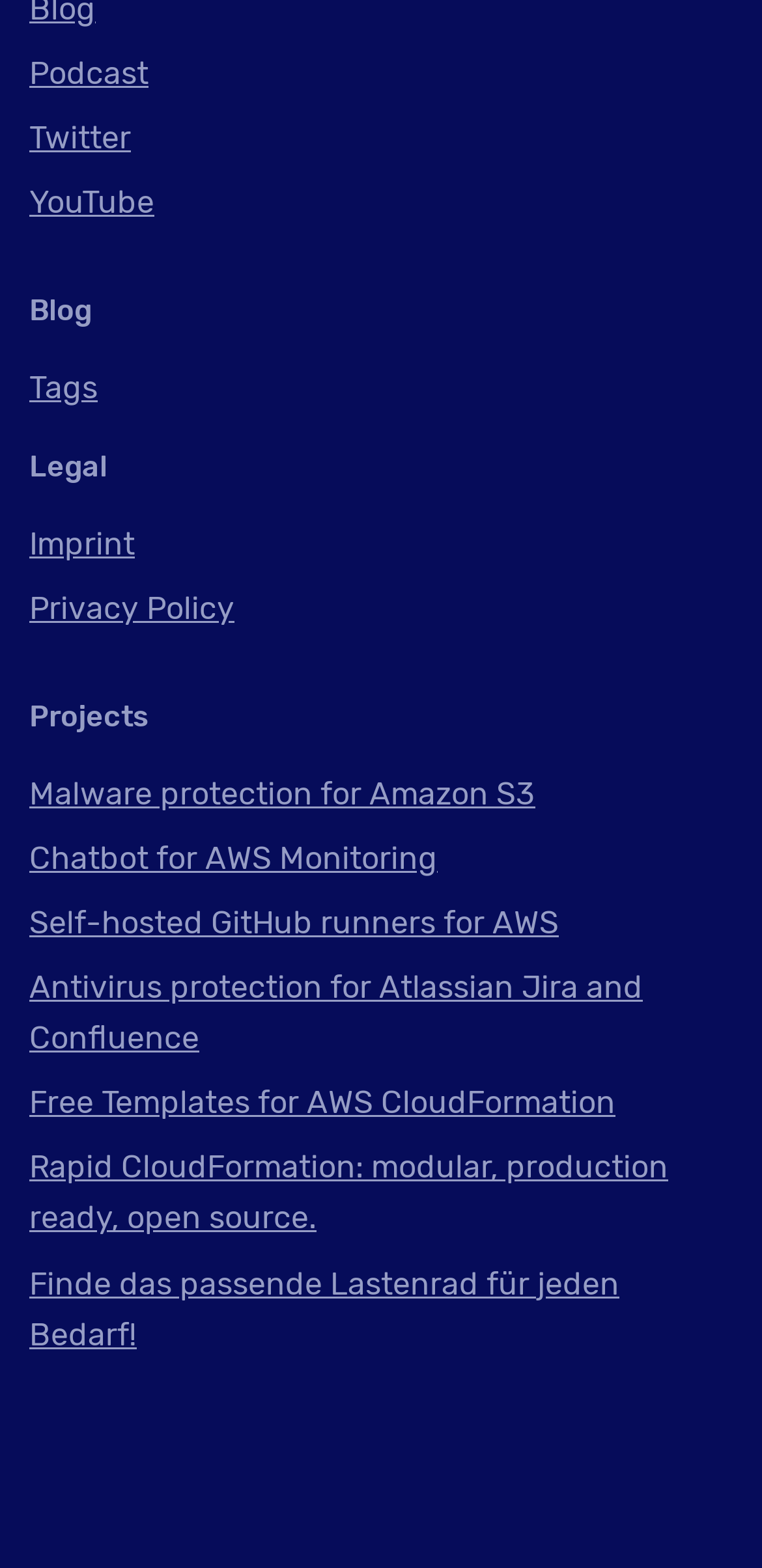Indicate the bounding box coordinates of the element that needs to be clicked to satisfy the following instruction: "Read the blog". The coordinates should be four float numbers between 0 and 1, i.e., [left, top, right, bottom].

[0.038, 0.187, 0.121, 0.209]